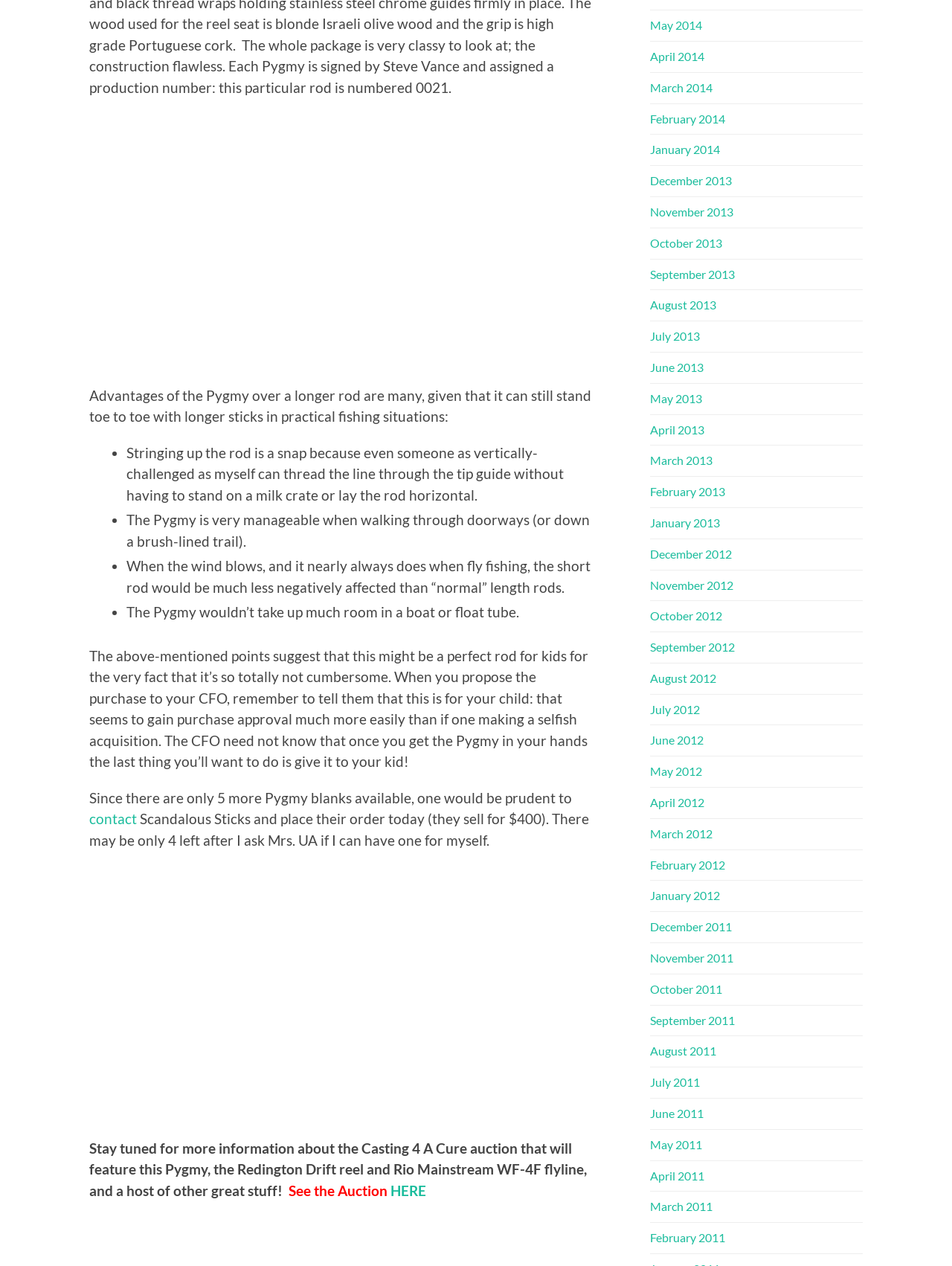Bounding box coordinates should be provided in the format (top-left x, top-left y, bottom-right x, bottom-right y) with all values between 0 and 1. Identify the bounding box for this UI element: title="OLYMPUS DIGITAL CAMERA"

[0.094, 0.871, 0.445, 0.885]